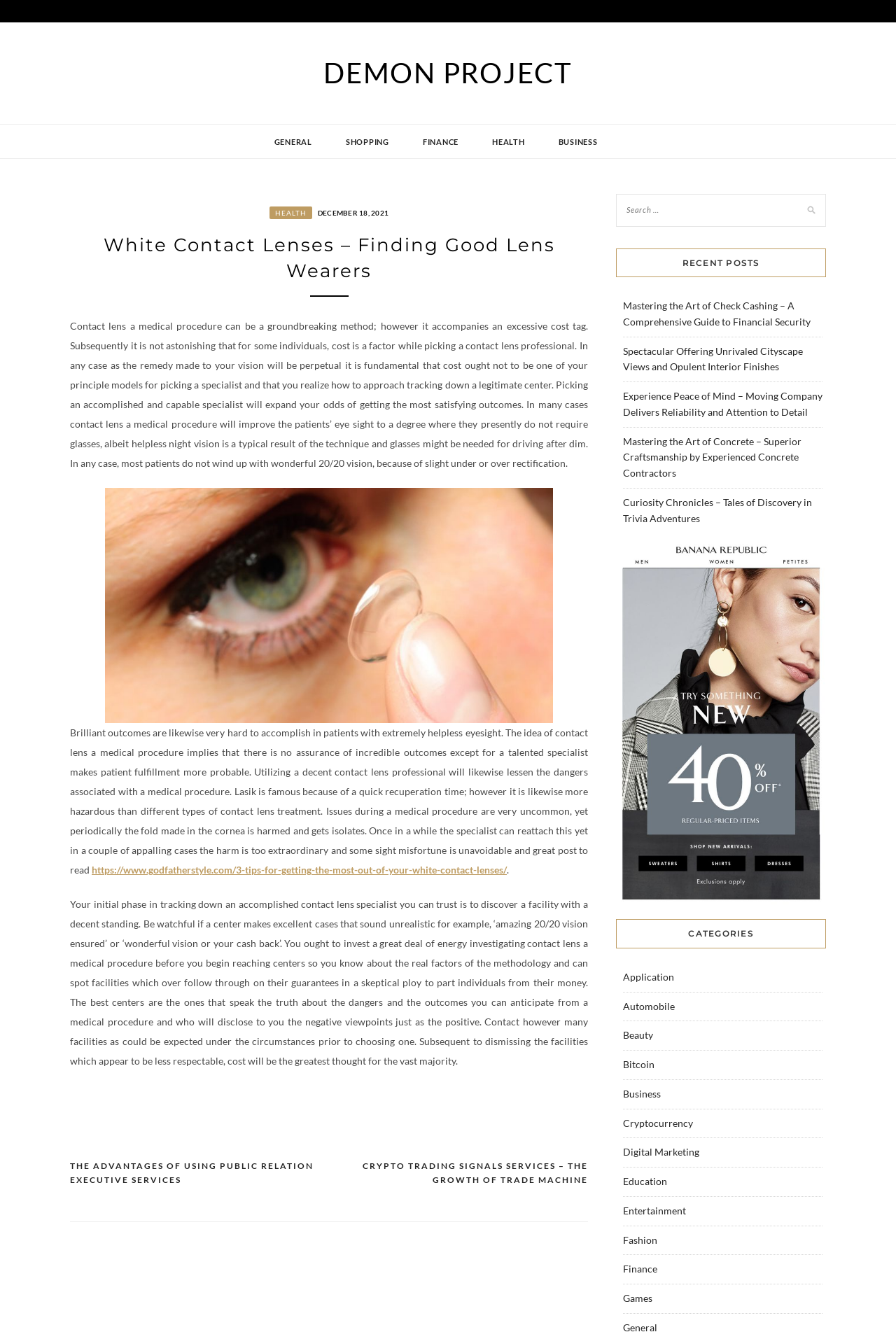What is the tone of the webpage content? Based on the screenshot, please respond with a single word or phrase.

Informative